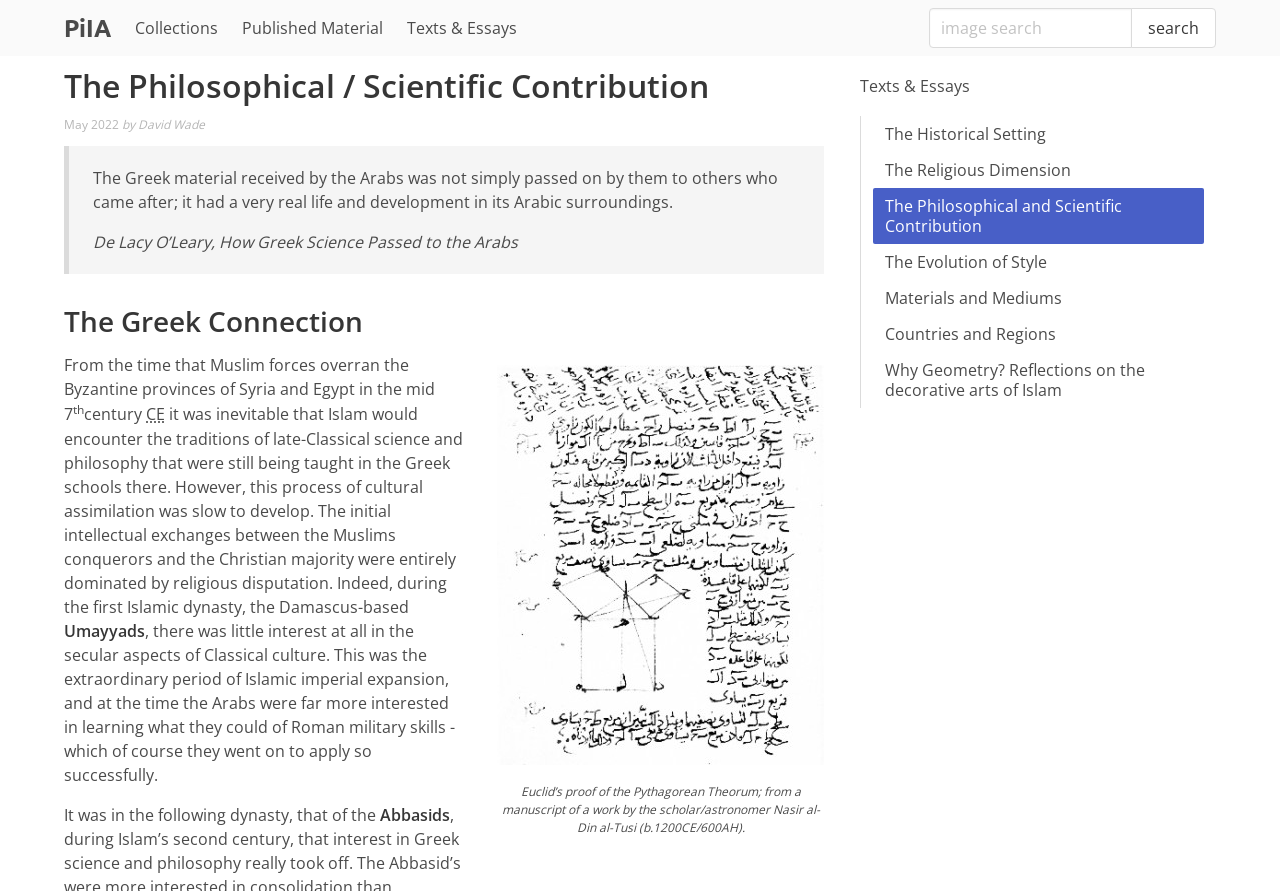Highlight the bounding box coordinates of the region I should click on to meet the following instruction: "search for an image".

[0.726, 0.009, 0.884, 0.054]